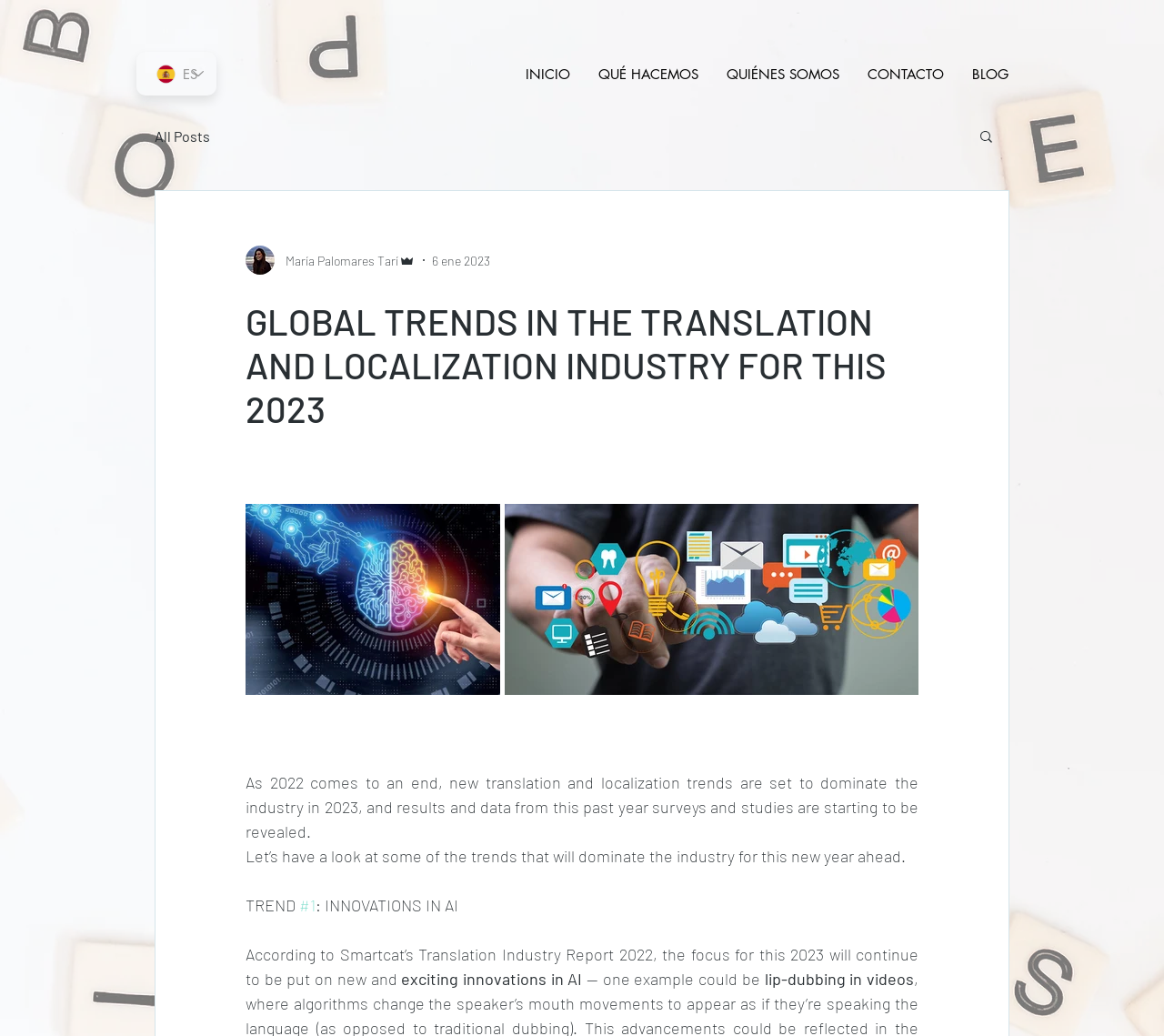Construct a comprehensive caption that outlines the webpage's structure and content.

The webpage appears to be a blog post or article discussing global trends in the translation and localization industry for 2023. At the top, there is a language selector combobox with the option "ES" (Spanish) selected, situated near the top-left corner of the page. 

To the right of the language selector, there is a navigation menu with links to "INICIO" (Home), "QUÉ HACEMOS" (What We Do), "QUIÉNES SOMOS" (About Us), "CONTACTO" (Contact), and "BLOG". Below this menu, there is another navigation menu with a link to "All Posts" and a search button with a magnifying glass icon.

The main content of the page is divided into sections, with a heading that reads "GLOBAL TRENDS IN THE TRANSLATION AND LOCALIZATION INDUSTRY FOR THIS 2023". Below the heading, there is an image, and then a section with the author's information, including a photo, name "María Palomares Tarí", and title "Administrador" (Administrator).

The article itself begins with a brief introduction, followed by a section highlighting a trend in the industry, which is innovations in AI. The text cites a report from Smartcat and provides examples of such innovations, including lip-dubbing in videos. There are also two images, likely related to the topic, situated on either side of the text.

Throughout the page, there are several links and images, but the overall focus is on the article's content, which discusses the trends shaping the translation and localization industry in 2023.